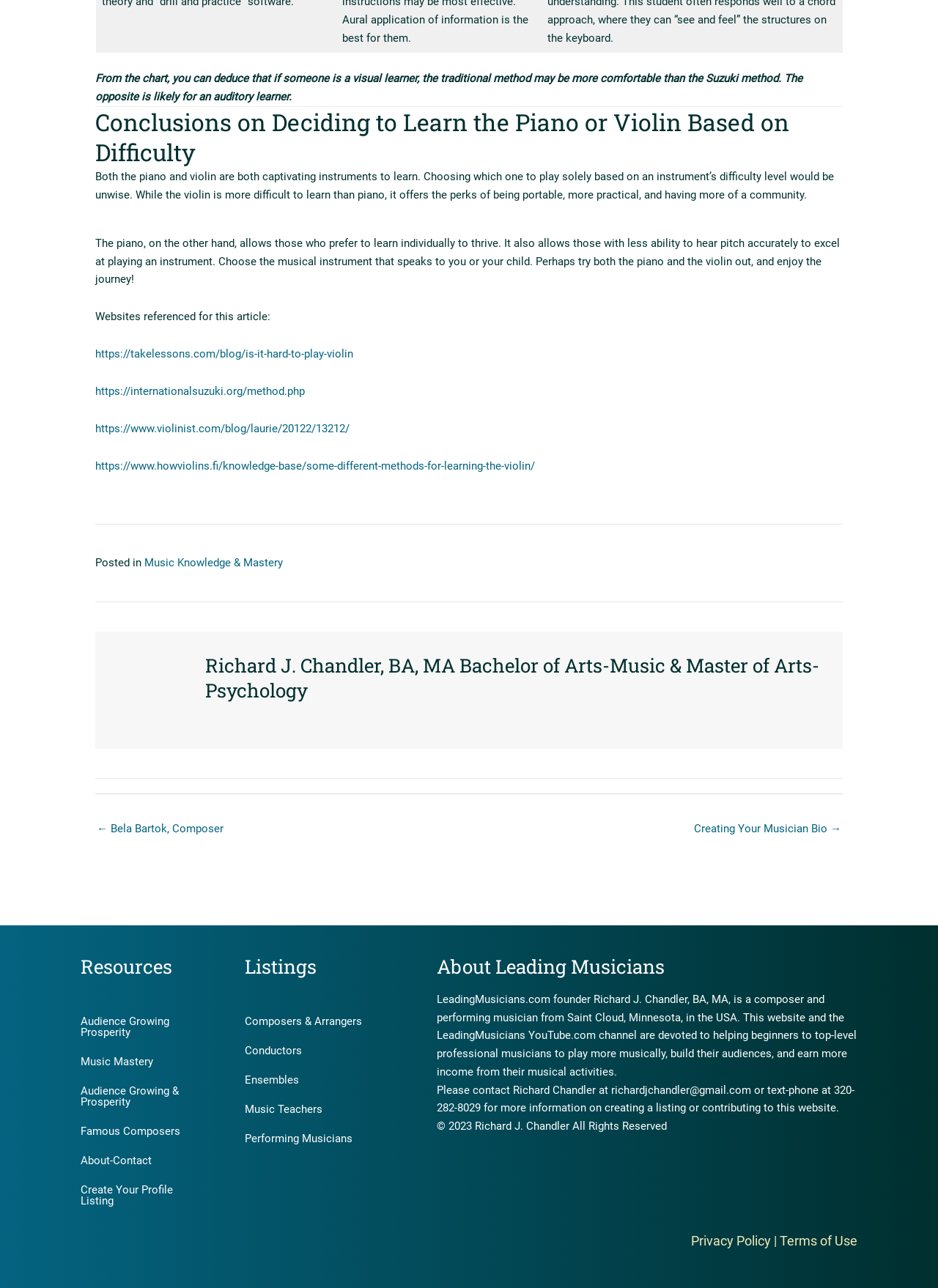Please mark the clickable region by giving the bounding box coordinates needed to complete this instruction: "Enter your name".

None